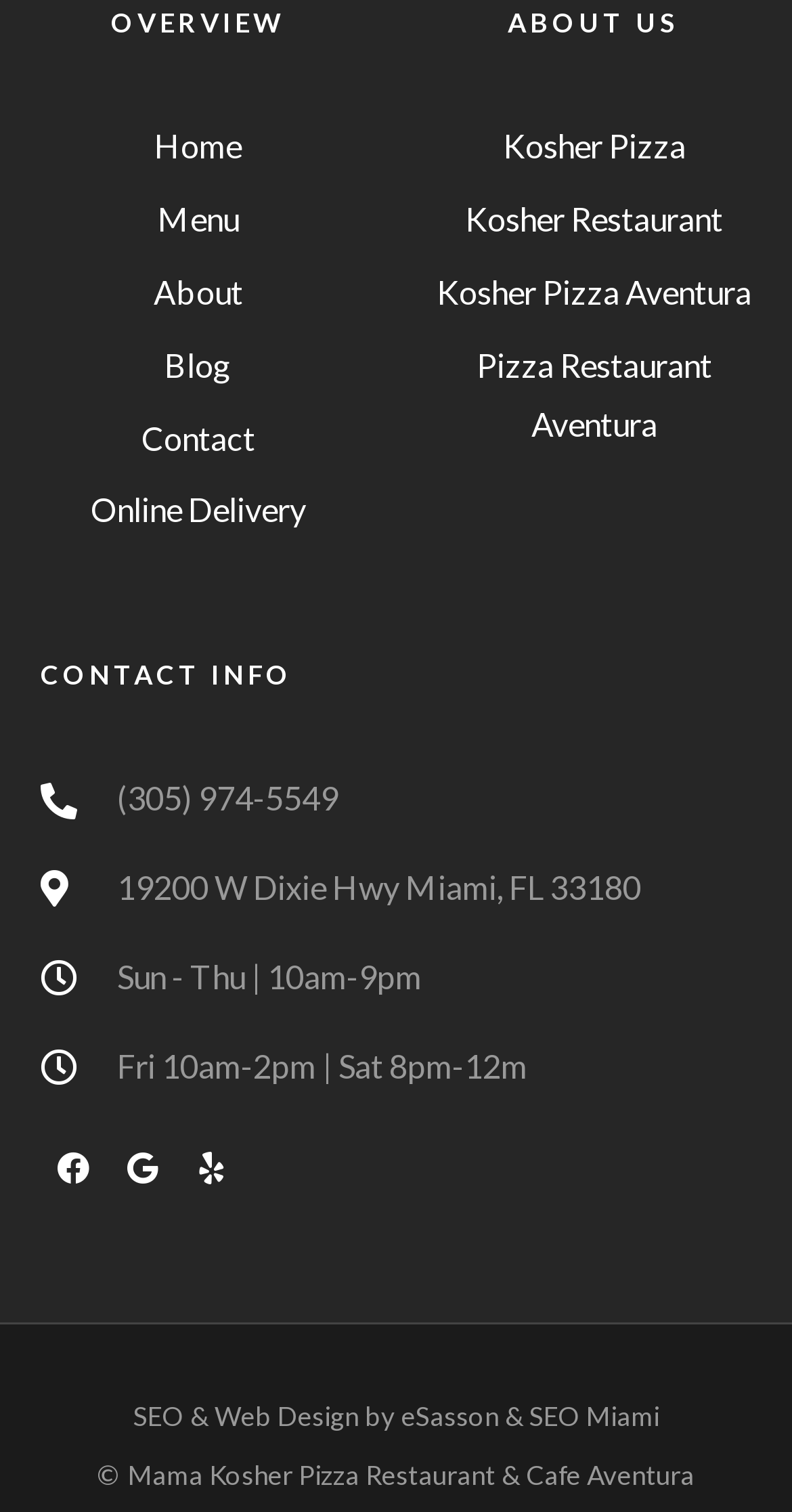Given the element description, predict the bounding box coordinates in the format (top-left x, top-left y, bottom-right x, bottom-right y), using floating point numbers between 0 and 1: Google

[0.138, 0.751, 0.221, 0.794]